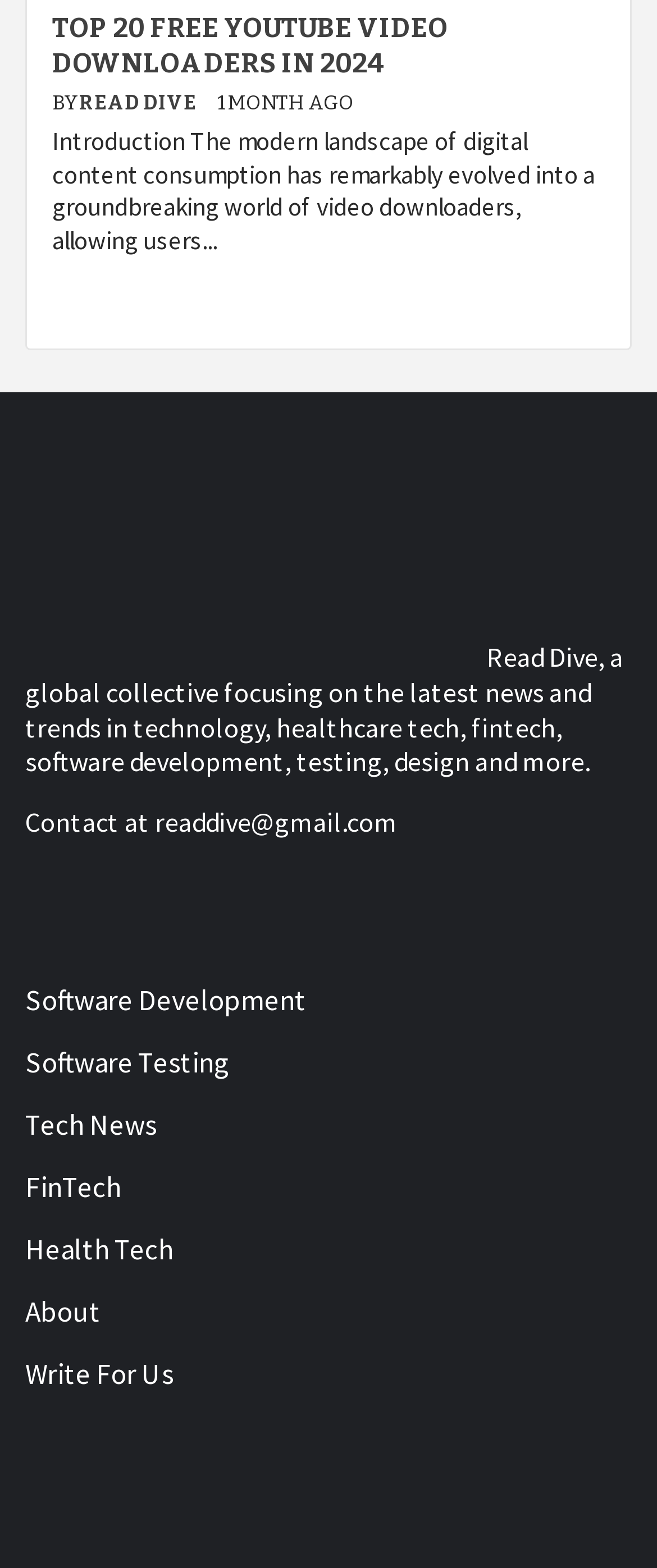Find the bounding box of the web element that fits this description: "Write For Us".

[0.038, 0.865, 0.962, 0.899]